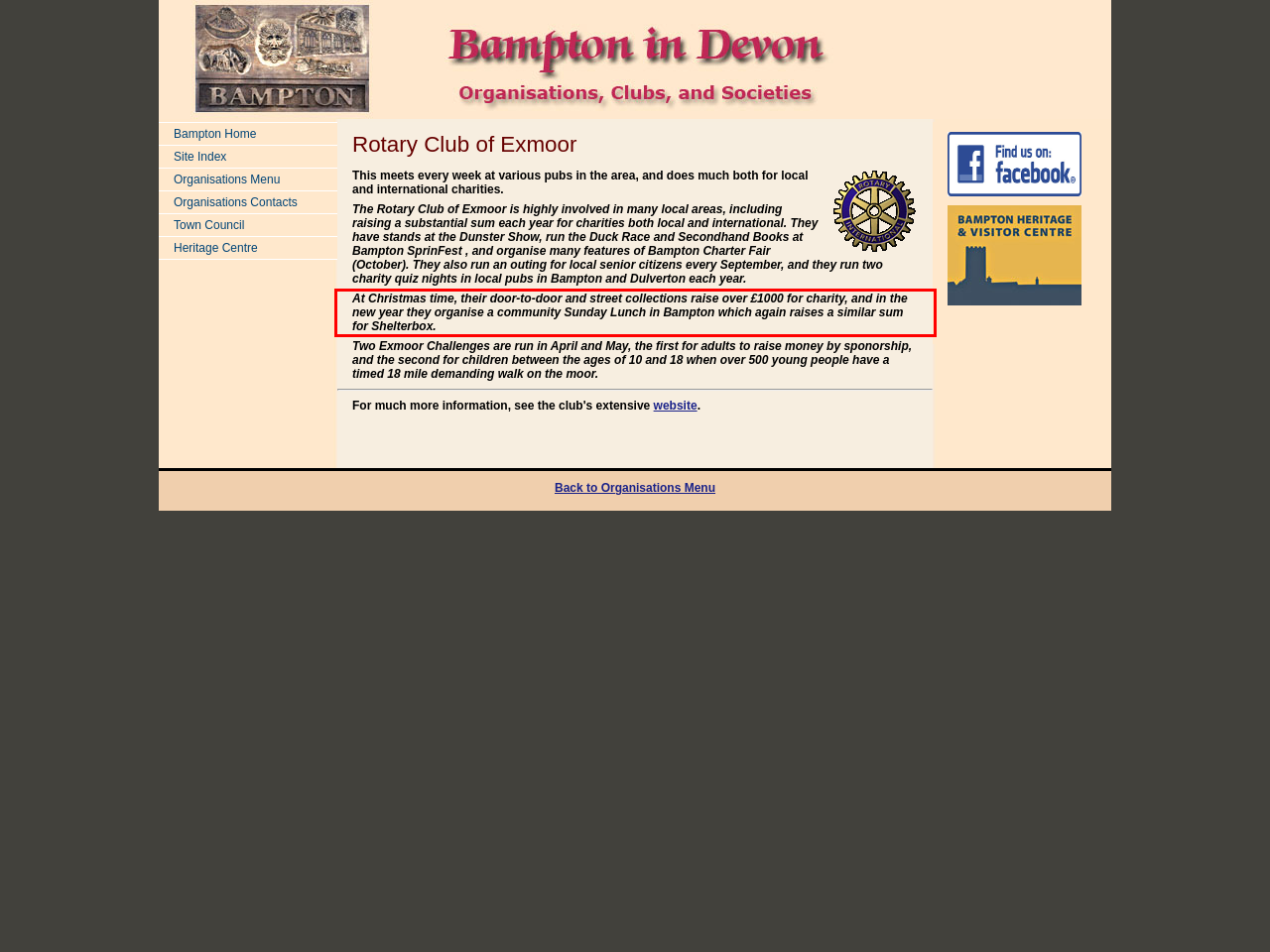Please extract the text content from the UI element enclosed by the red rectangle in the screenshot.

At Christmas time, their door-to-door and street collections raise over £1000 for charity, and in the new year they organise a community Sunday Lunch in Bampton which again raises a similar sum for Shelterbox.